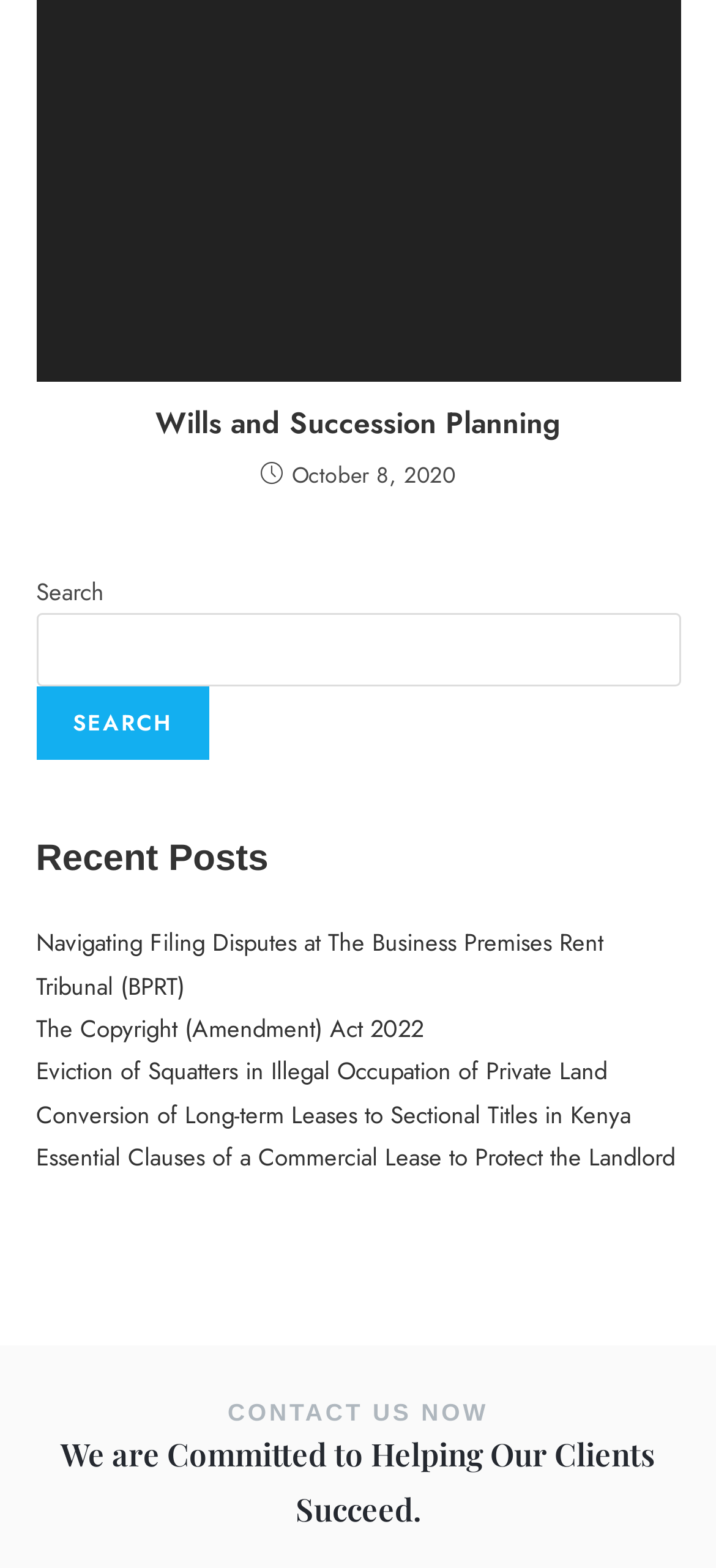Pinpoint the bounding box coordinates of the element that must be clicked to accomplish the following instruction: "Read about Wills and Succession Planning". The coordinates should be in the format of four float numbers between 0 and 1, i.e., [left, top, right, bottom].

[0.081, 0.258, 0.919, 0.284]